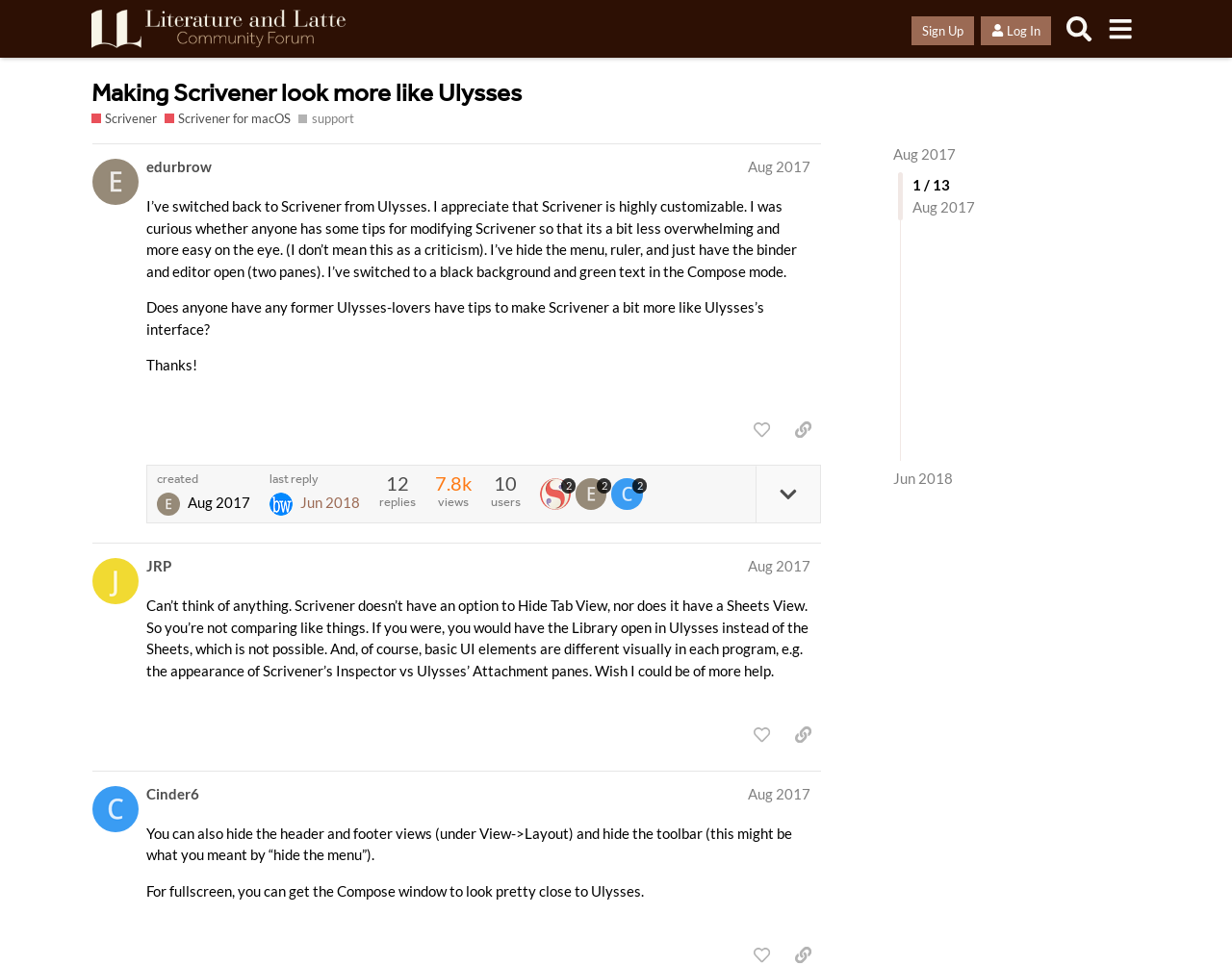Please identify the bounding box coordinates of the element's region that I should click in order to complete the following instruction: "View the writer's profile". The bounding box coordinates consist of four float numbers between 0 and 1, i.e., [left, top, right, bottom].

None